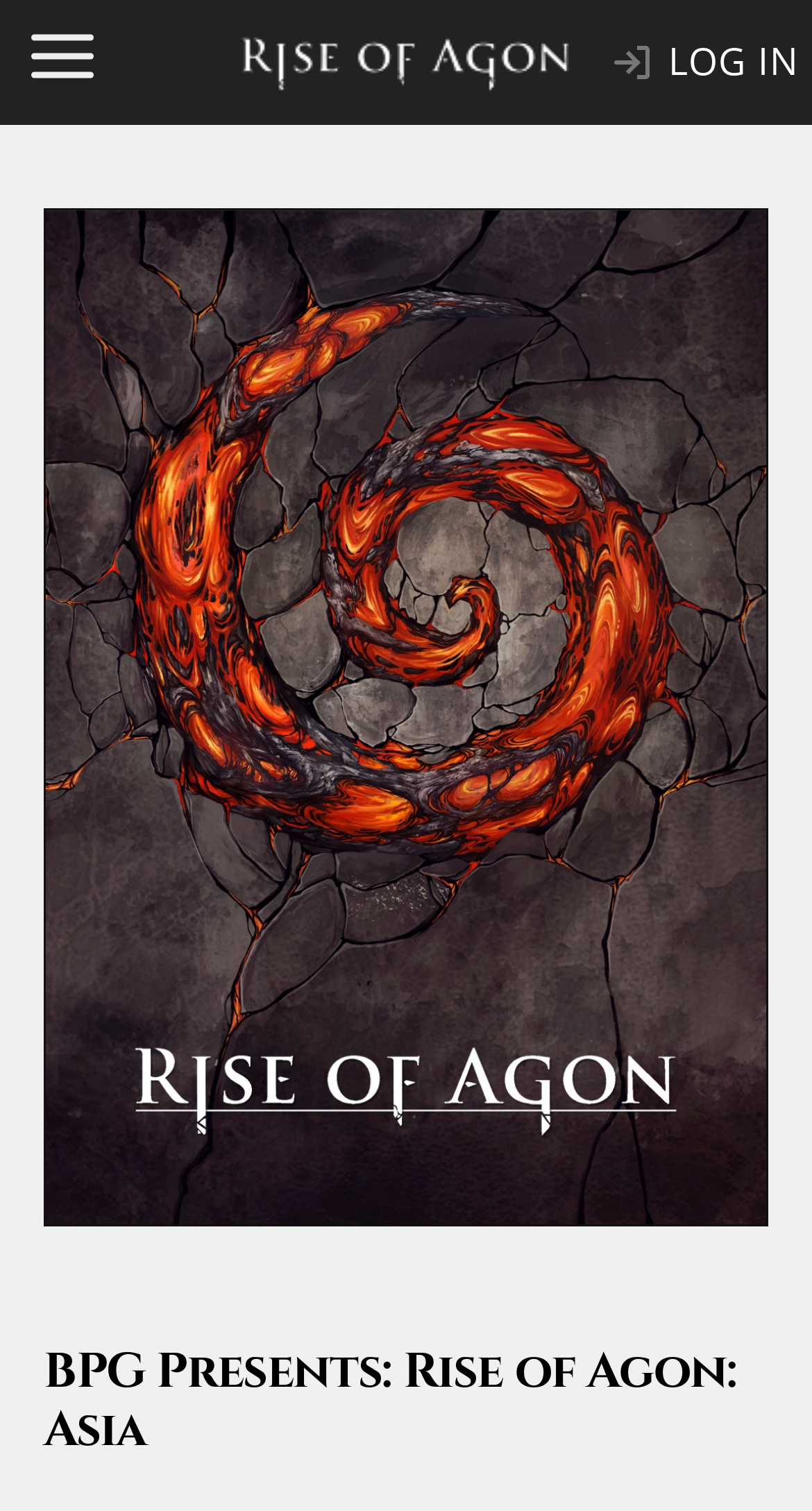Can you extract the primary headline text from the webpage?

BPG Presents: Rise of Agon: Asia